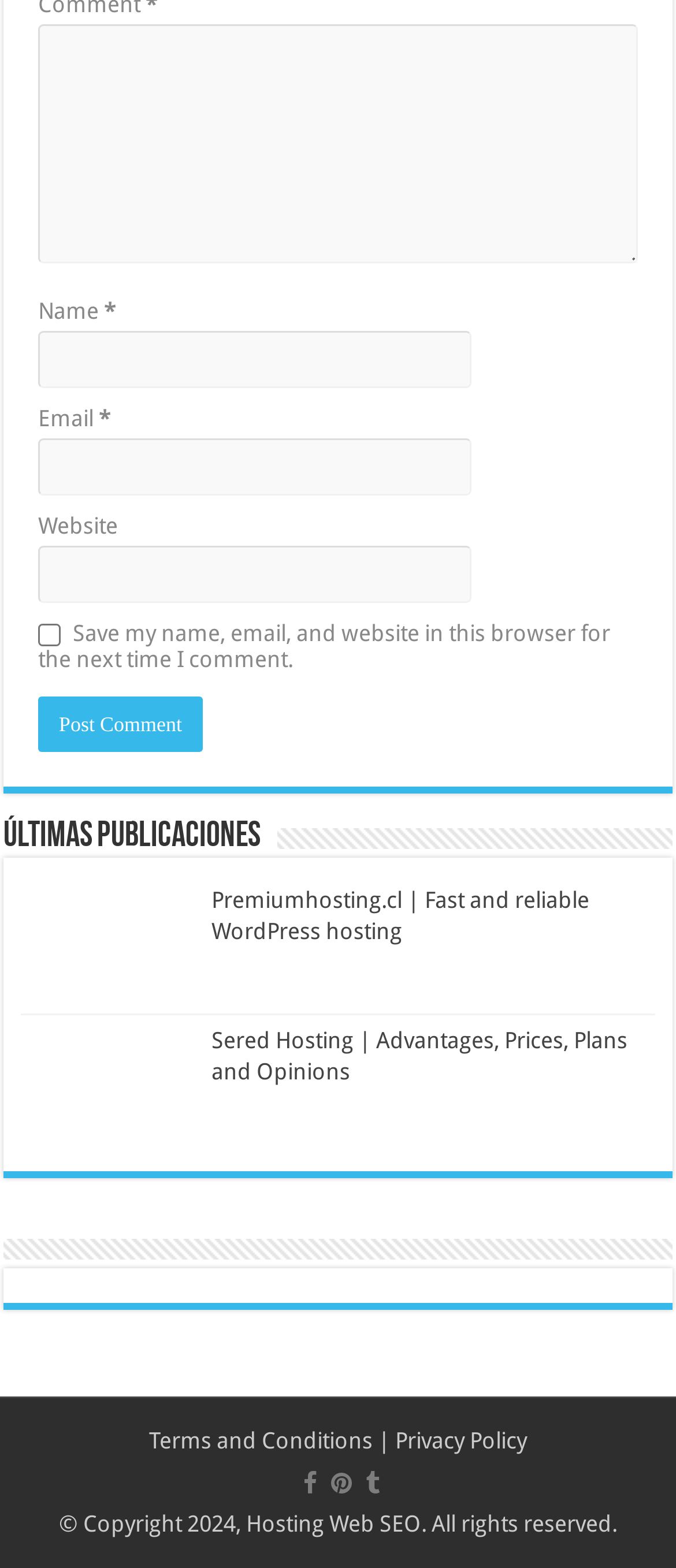Please answer the following question using a single word or phrase: 
What is the label of the first checkbox?

Save my name, email, and website in this browser for the next time I comment.